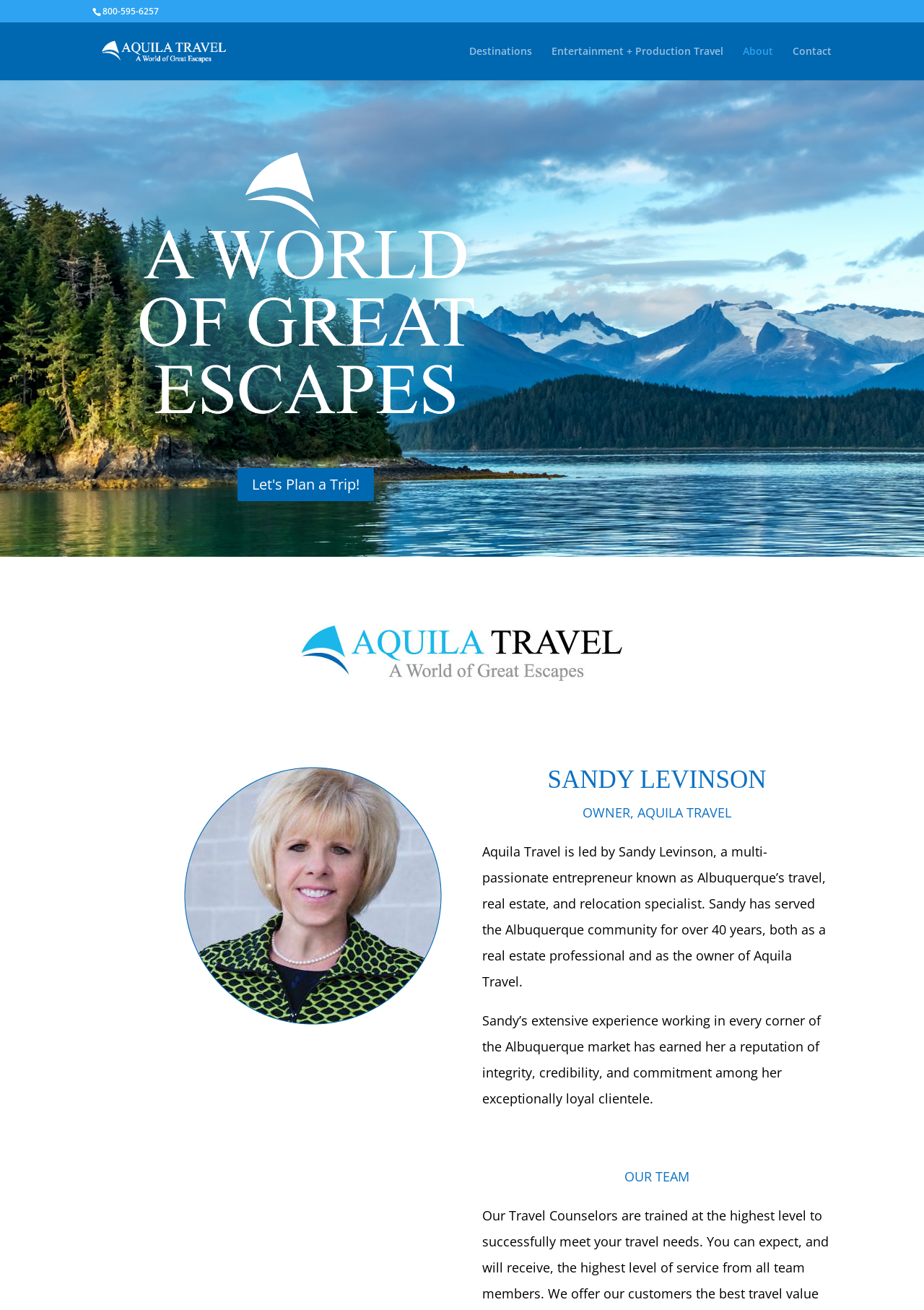Find the bounding box of the UI element described as: "Let's Plan a Trip!". The bounding box coordinates should be given as four float values between 0 and 1, i.e., [left, top, right, bottom].

[0.257, 0.357, 0.405, 0.382]